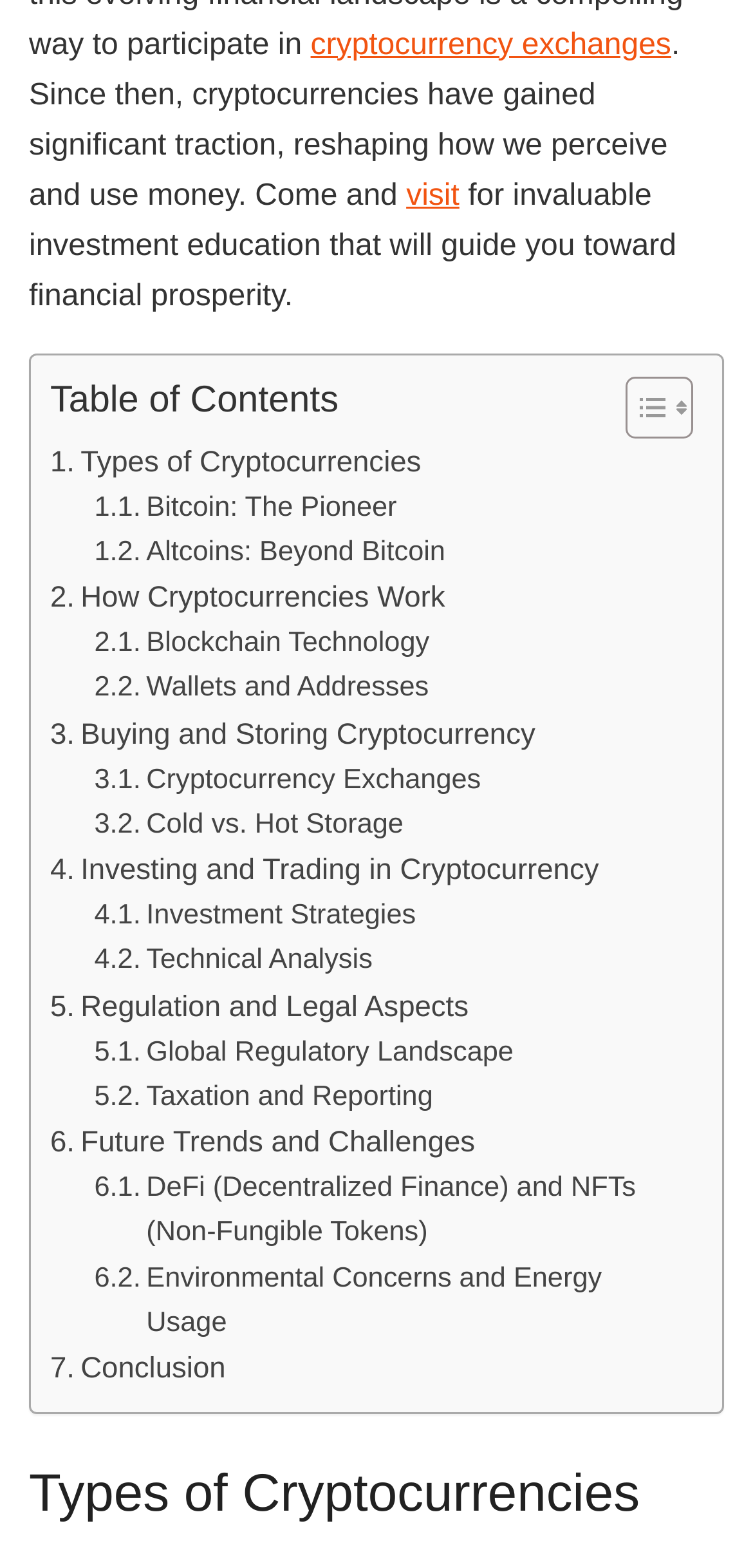Pinpoint the bounding box coordinates of the clickable element to carry out the following instruction: "Learn about 'Blockchain Technology'."

[0.125, 0.397, 0.57, 0.426]